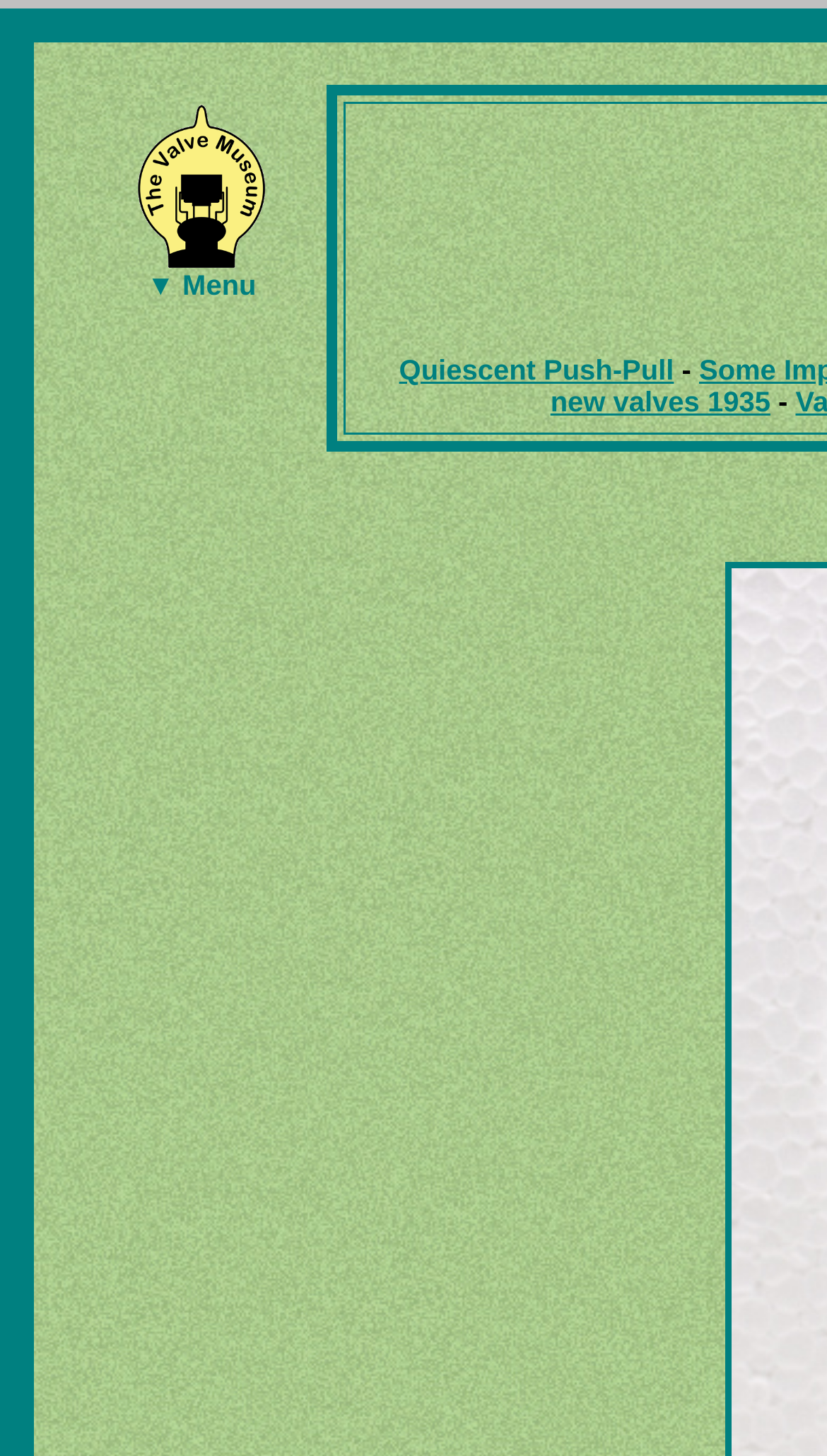Using the webpage screenshot, find the UI element described by Notes from NosuchTim. Provide the bounding box coordinates in the format (top-left x, top-left y, bottom-right x, bottom-right y), ensuring all values are floating point numbers between 0 and 1.

None